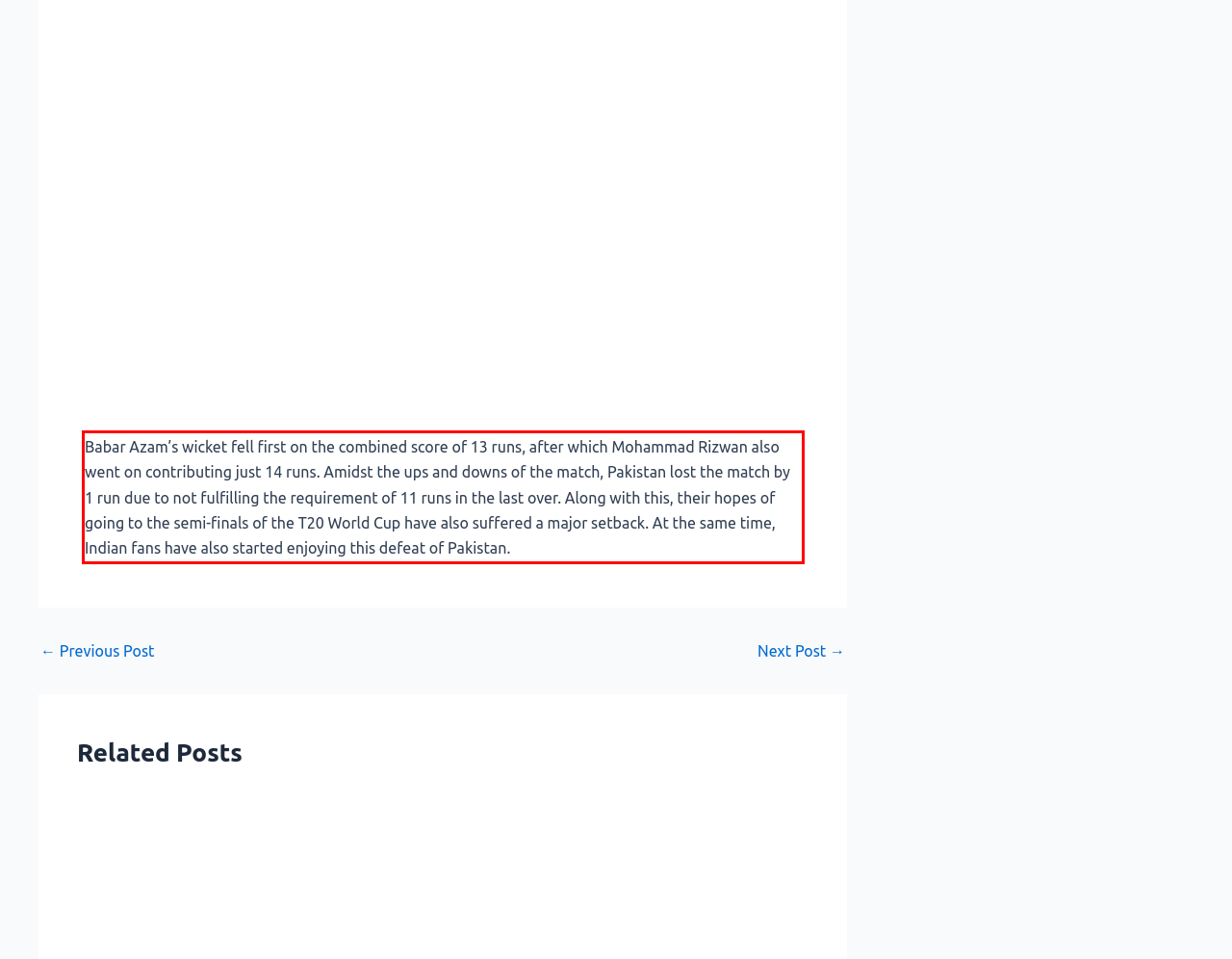Using the provided screenshot of a webpage, recognize and generate the text found within the red rectangle bounding box.

Babar Azam’s wicket fell first on the combined score of 13 runs, after which Mohammad Rizwan also went on contributing just 14 runs. Amidst the ups and downs of the match, Pakistan lost the match by 1 run due to not fulfilling the requirement of 11 runs in the last over. Along with this, their hopes of going to the semi-finals of the T20 World Cup have also suffered a major setback. At the same time, Indian fans have also started enjoying this defeat of Pakistan.